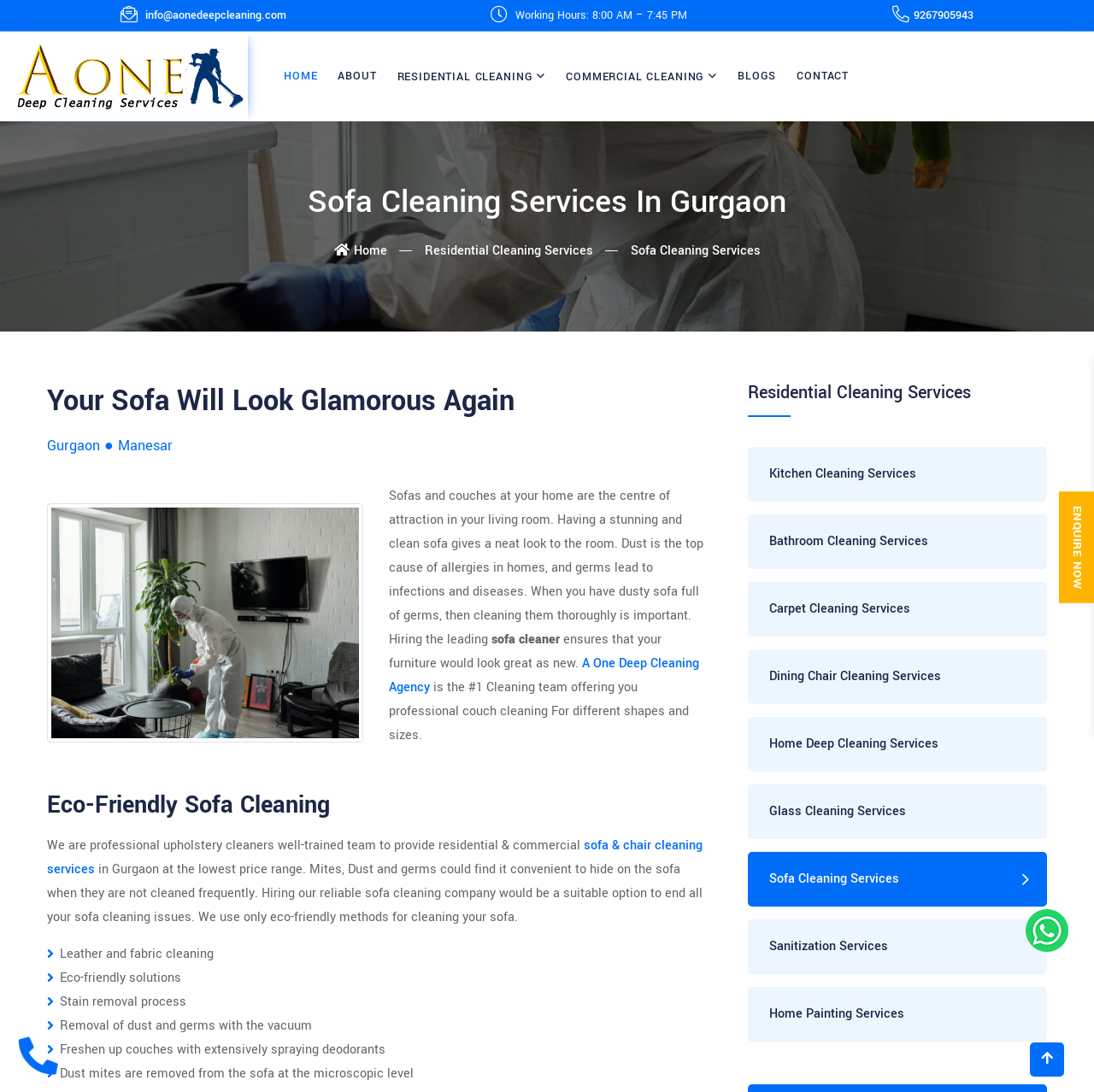Please specify the bounding box coordinates of the area that should be clicked to accomplish the following instruction: "Click the 'ENQUIRE NOW' button". The coordinates should consist of four float numbers between 0 and 1, i.e., [left, top, right, bottom].

[0.968, 0.45, 1.0, 0.551]